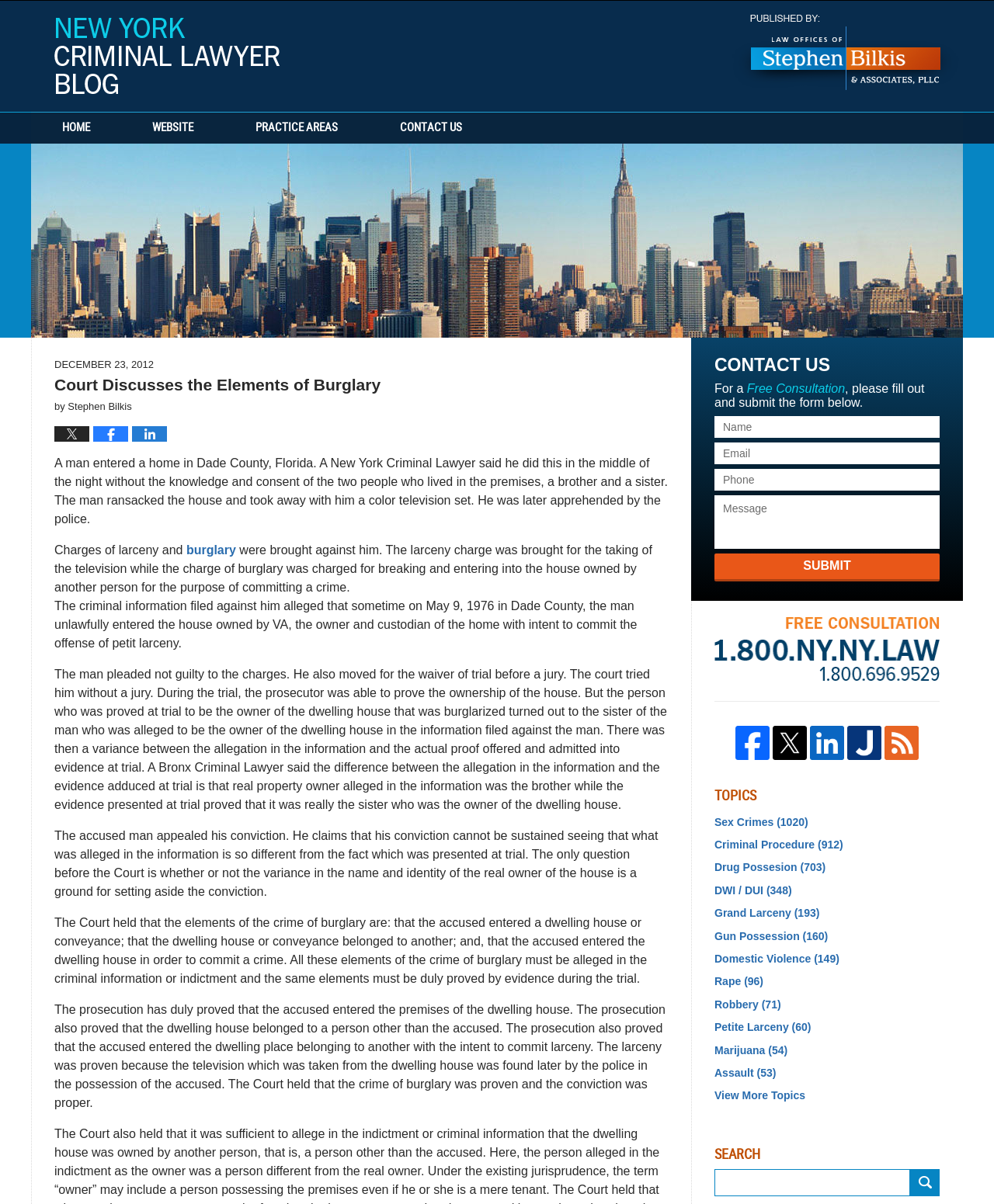How many social media icons are there?
Please provide a comprehensive answer to the question based on the webpage screenshot.

There are five social media icons at the bottom of the webpage, which are Facebook, Twitter, LinkedIn, Justia, and Feed.